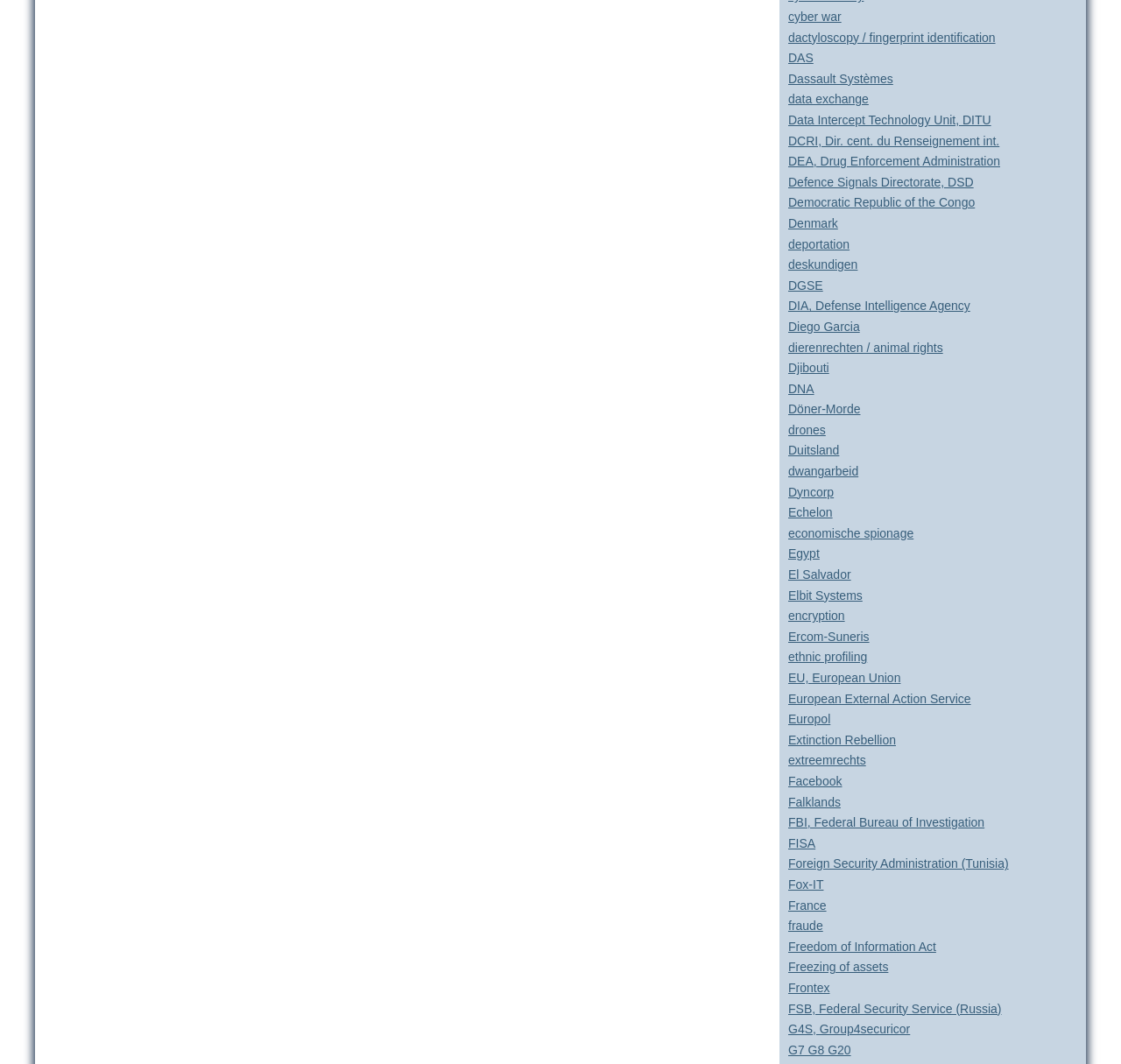Please specify the bounding box coordinates of the region to click in order to perform the following instruction: "Learn about the DEA, Drug Enforcement Administration".

[0.703, 0.145, 0.892, 0.158]